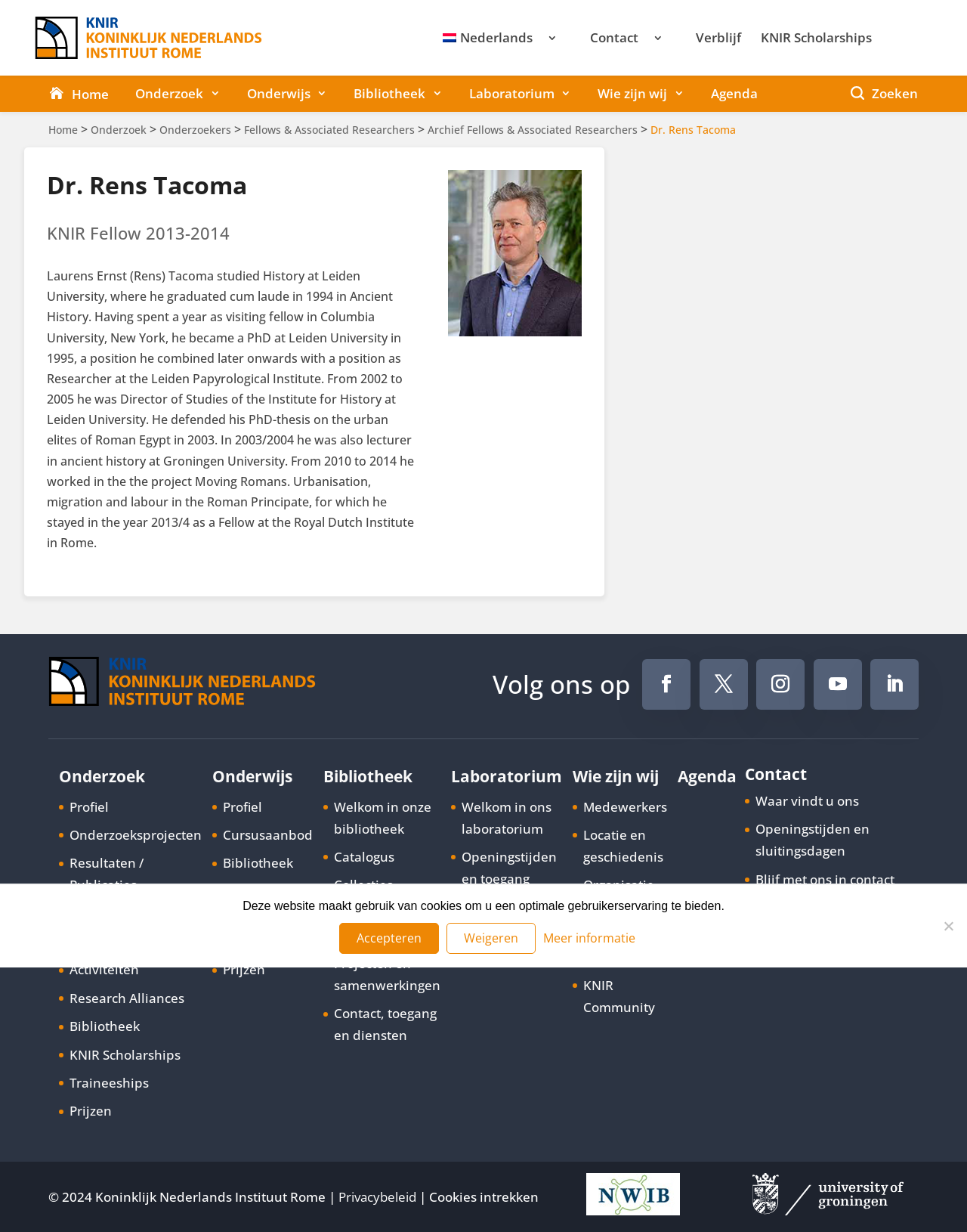Locate the bounding box coordinates of the area you need to click to fulfill this instruction: 'Check the contact information'. The coordinates must be in the form of four float numbers ranging from 0 to 1: [left, top, right, bottom].

[0.77, 0.621, 0.95, 0.642]